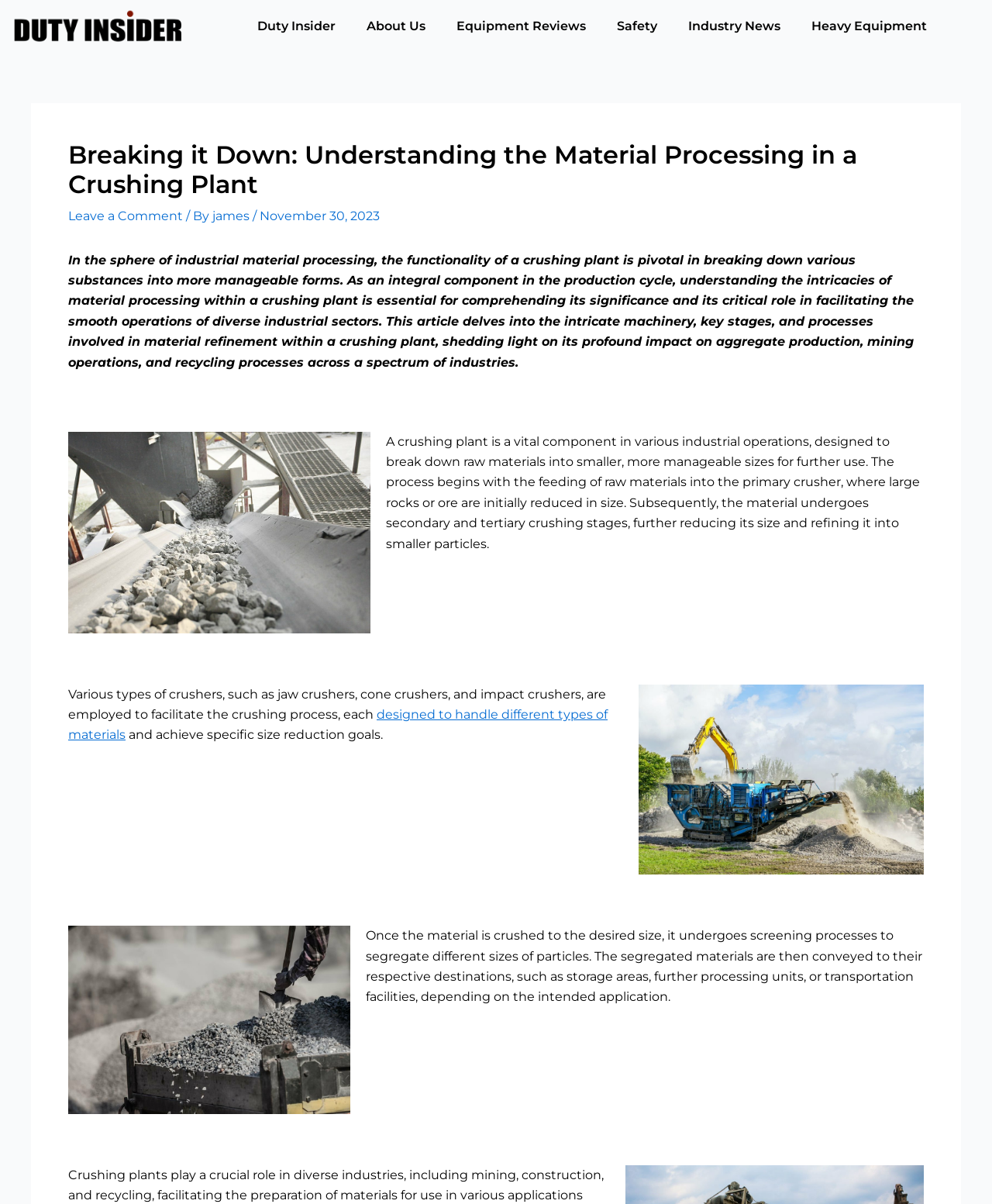What happens to the material after it is crushed?
Based on the image, answer the question with as much detail as possible.

According to the article, once the material is crushed to the desired size, it undergoes screening processes to segregate different sizes of particles.